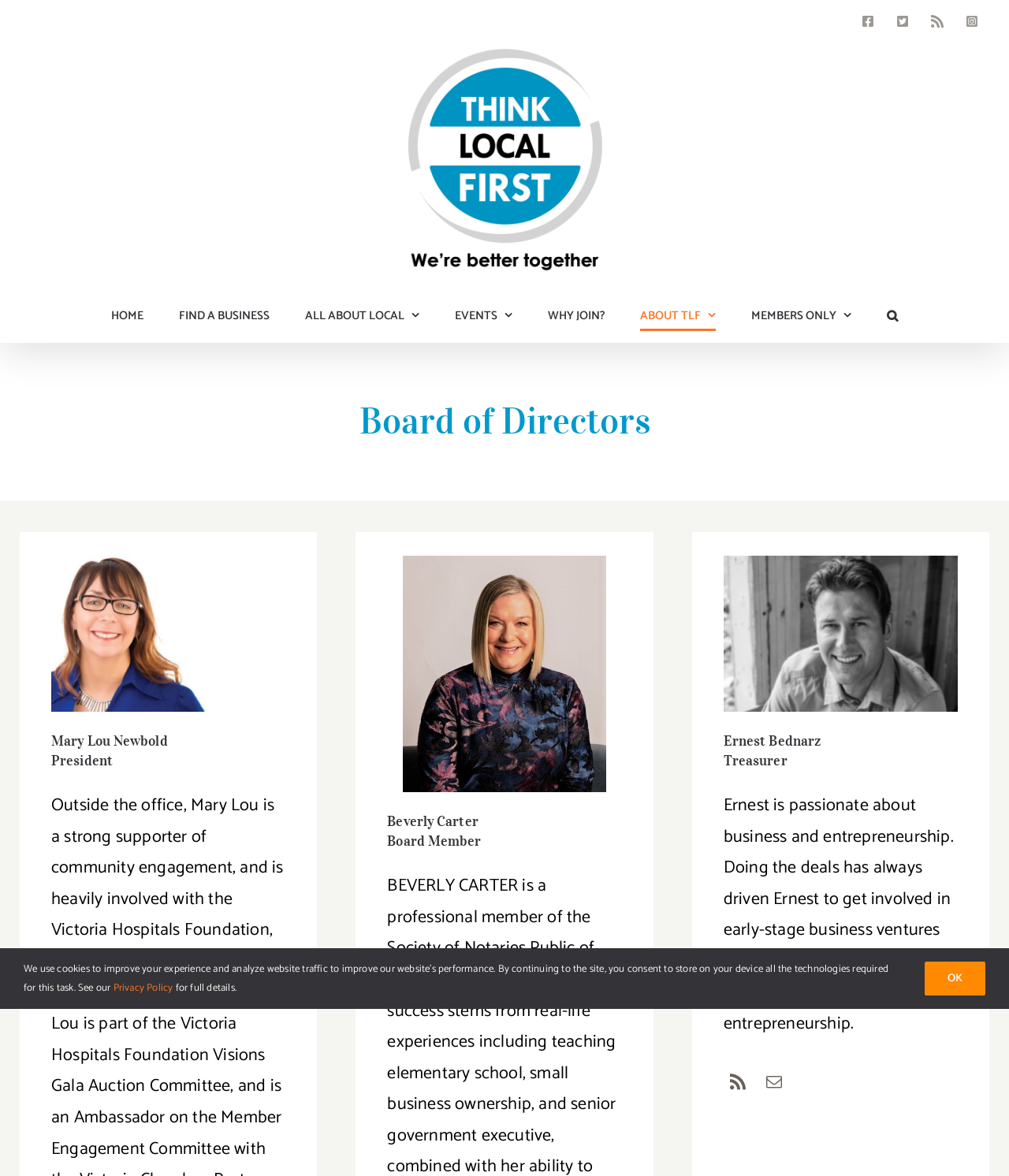What is the name of the person in the image? From the image, respond with a single word or brief phrase.

Mary Lou Newbold